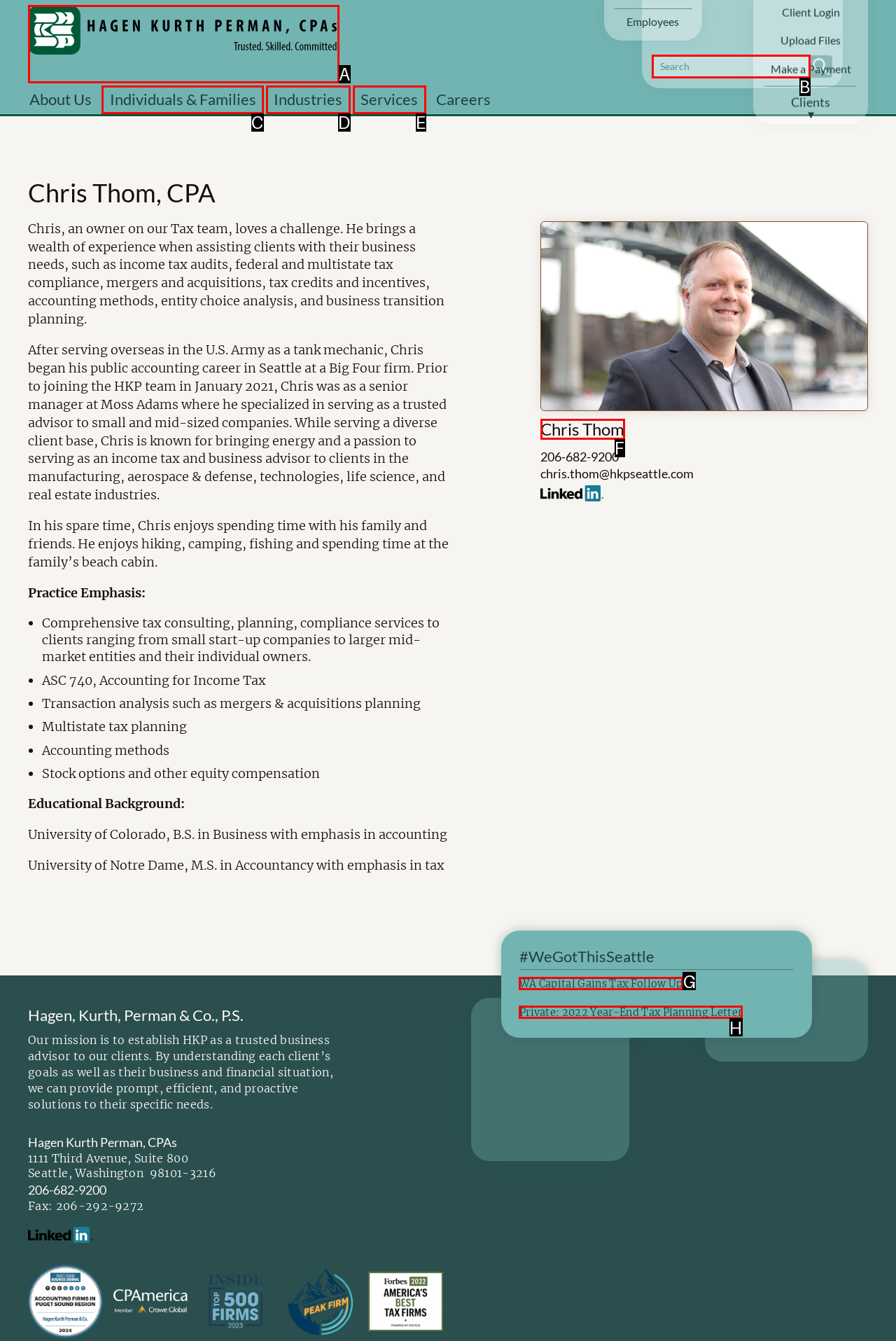Choose the HTML element you need to click to achieve the following task: Search for something
Respond with the letter of the selected option from the given choices directly.

B